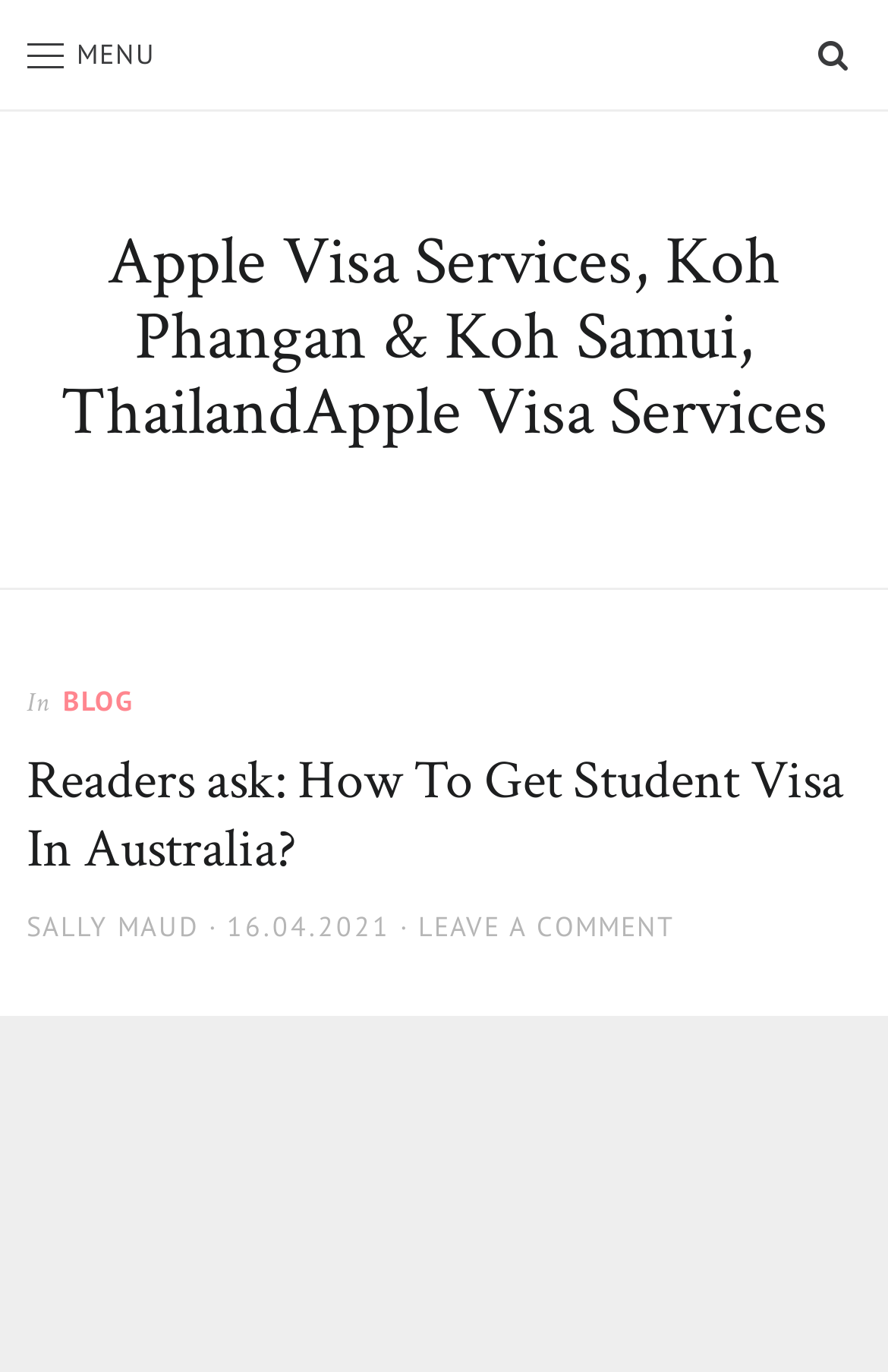Can you extract the headline from the webpage for me?

Readers ask: How To Get Student Visa In Australia?